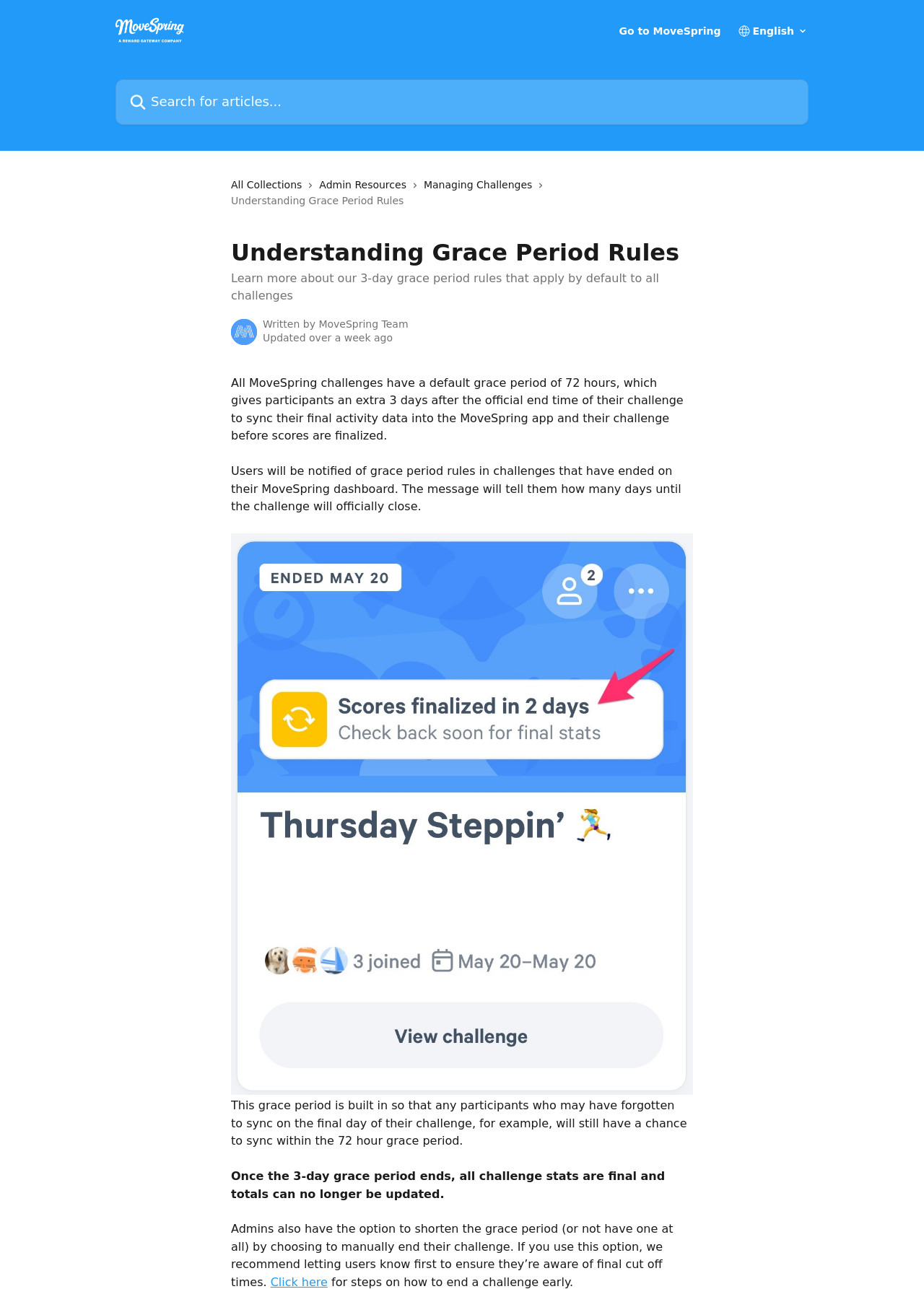Write an extensive caption that covers every aspect of the webpage.

The webpage is about understanding grace period rules in MoveSpring challenges. At the top, there is a header section with a logo of MoveSpring Help Center on the left, a link to go to MoveSpring on the right, and a search bar in the middle. Below the header, there are three links: "All Collections", "Admin Resources", and "Managing Challenges", each with an accompanying icon.

The main content of the page is divided into sections. The first section has a title "Understanding Grace Period Rules" and a brief description of the 3-day grace period rules that apply to all challenges. Below this, there is an image of the MoveSpring Team avatar, followed by the author's name and the update date.

The main content of the page is a series of paragraphs explaining the grace period rules. The text is divided into sections, with each section explaining a different aspect of the rules. There are five paragraphs in total, each describing how the grace period works, how users will be notified, and the implications of the grace period ending.

At the bottom of the page, there is a link to learn more about ending a challenge early, accompanied by a brief description. The link is located below the main content, near the bottom of the page.